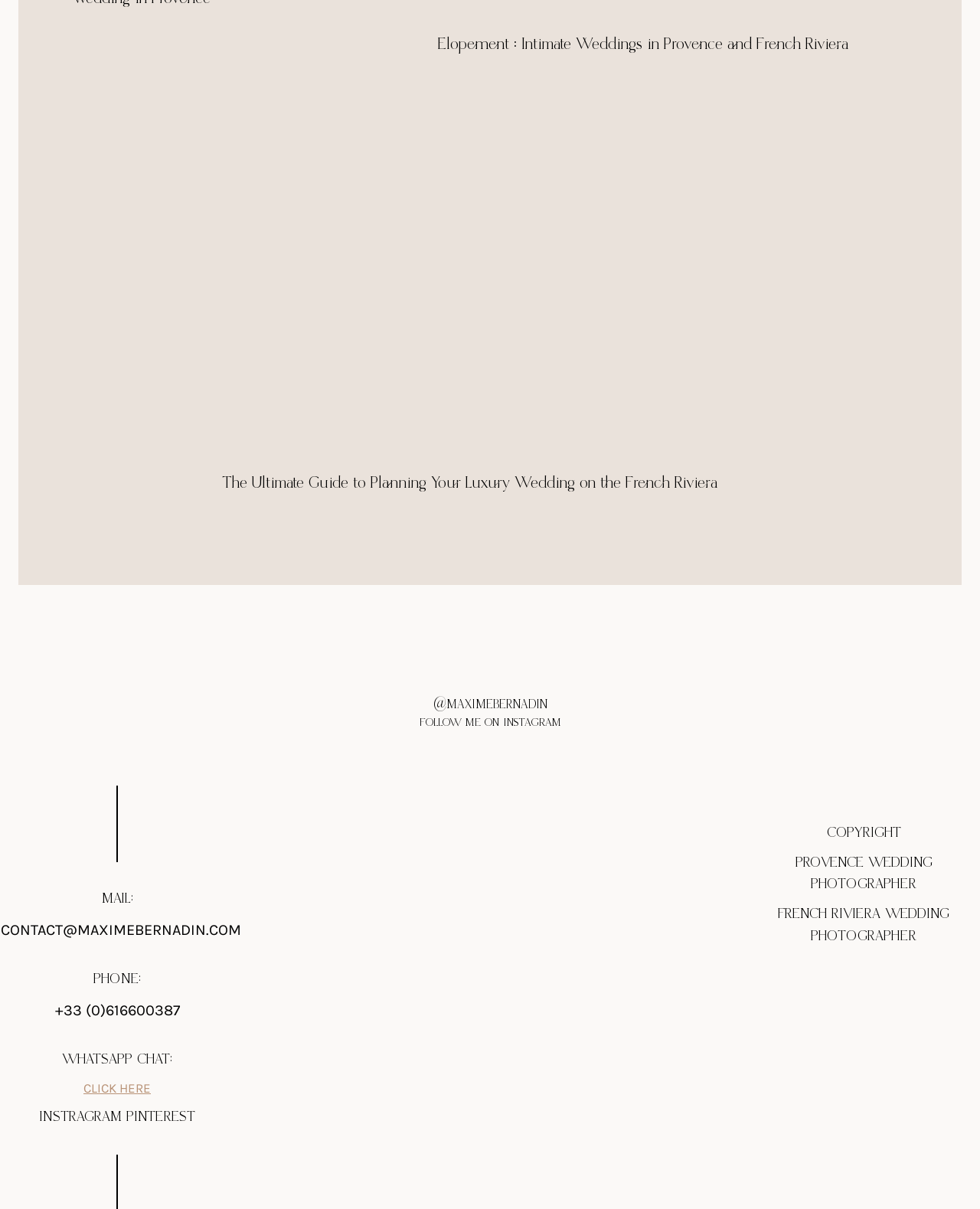What type of weddings are featured on this webpage?
Please answer the question with a detailed response using the information from the screenshot.

The heading 'The Ultimate Guide to Planning Your Luxury Wedding on the French Riviera' suggests that the weddings featured on this webpage are luxury weddings, specifically those taking place on the French Riviera.